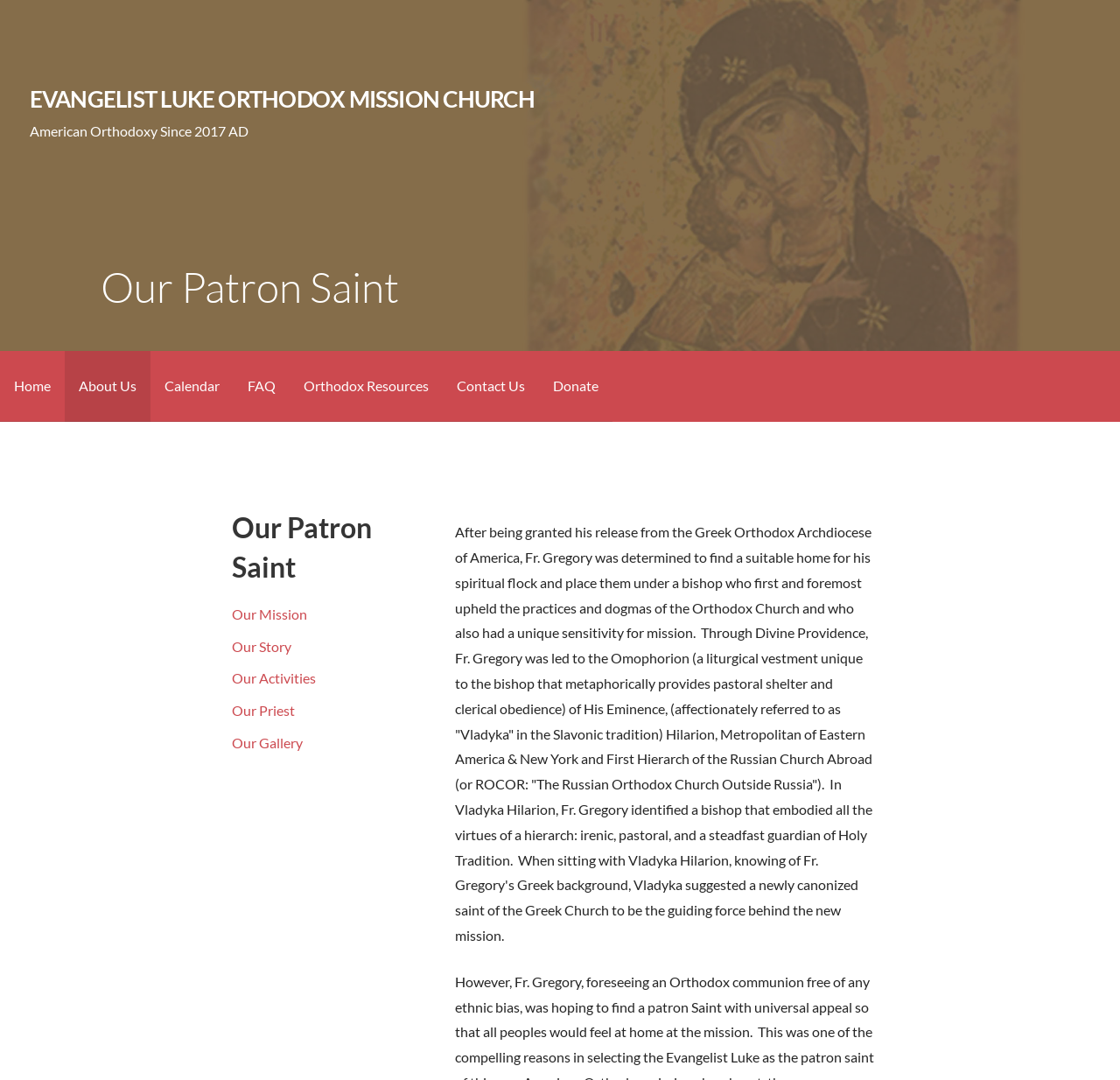What year did the church start?
Utilize the information in the image to give a detailed answer to the question.

I found the answer by looking at the StaticText element with the text 'American Orthodoxy Since 2017 AD', which suggests that the church started in 2017.